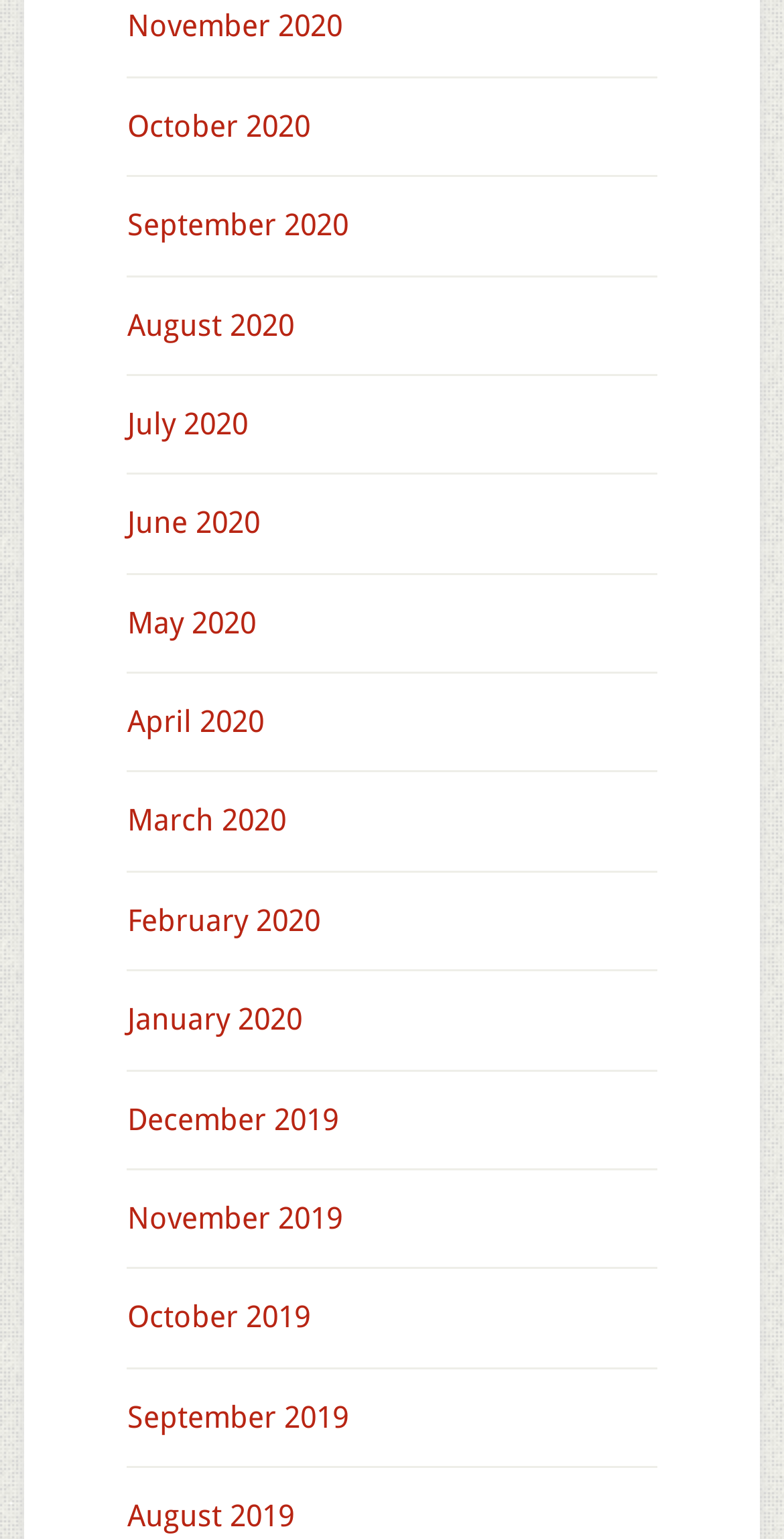Use a single word or phrase to answer the question:
What is the common format of the link text?

Month Year